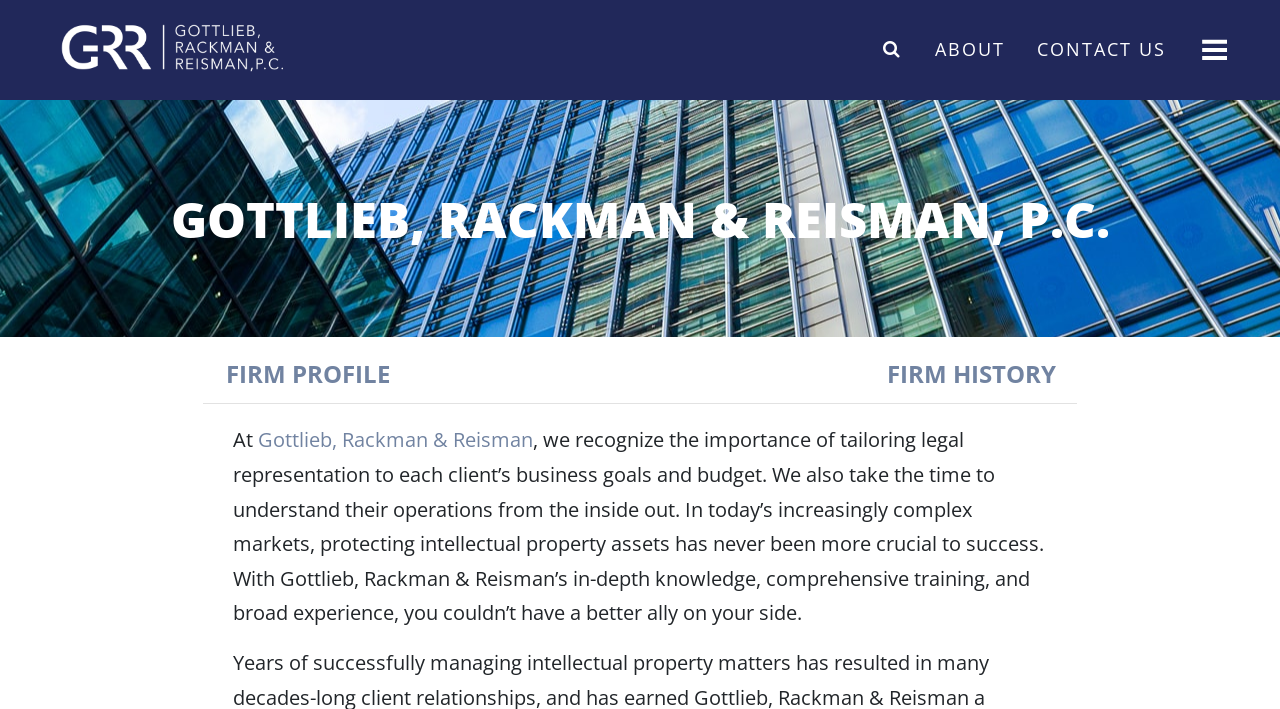Please find the bounding box coordinates of the element that you should click to achieve the following instruction: "View FIRM PROFILE". The coordinates should be presented as four float numbers between 0 and 1: [left, top, right, bottom].

[0.159, 0.504, 0.323, 0.568]